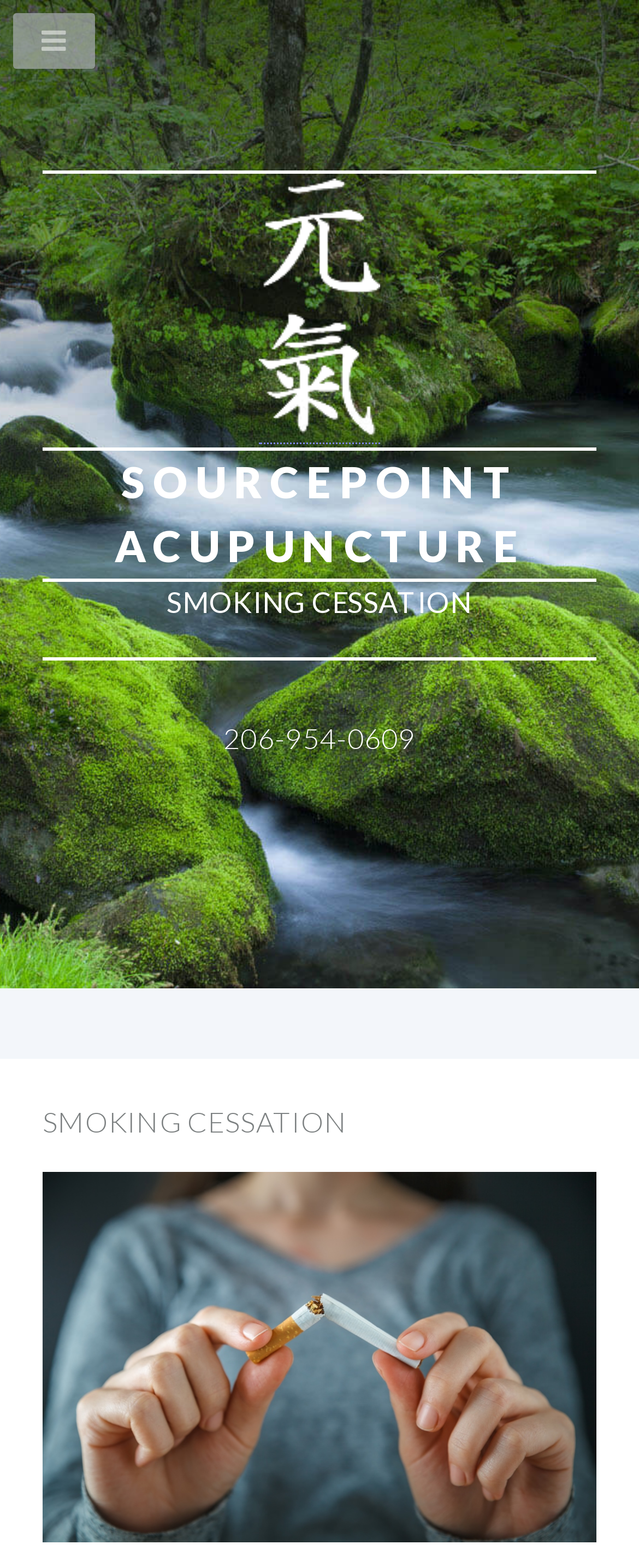What is the clinic's specialty?
Please answer using one word or phrase, based on the screenshot.

Acupuncture